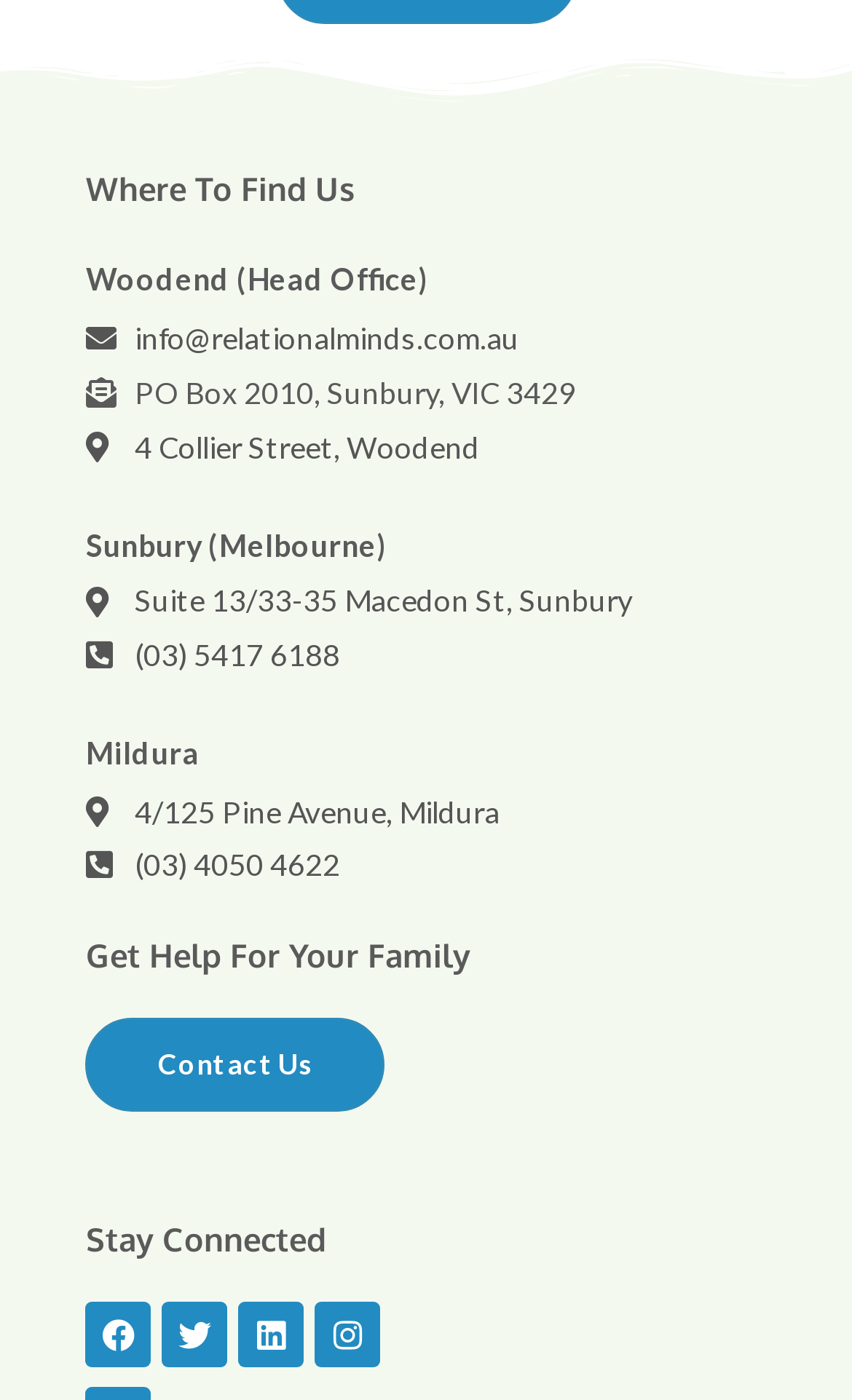Identify the bounding box of the HTML element described here: "Suite 13/33-35 Macedon St, Sunbury". Provide the coordinates as four float numbers between 0 and 1: [left, top, right, bottom].

[0.101, 0.411, 0.899, 0.449]